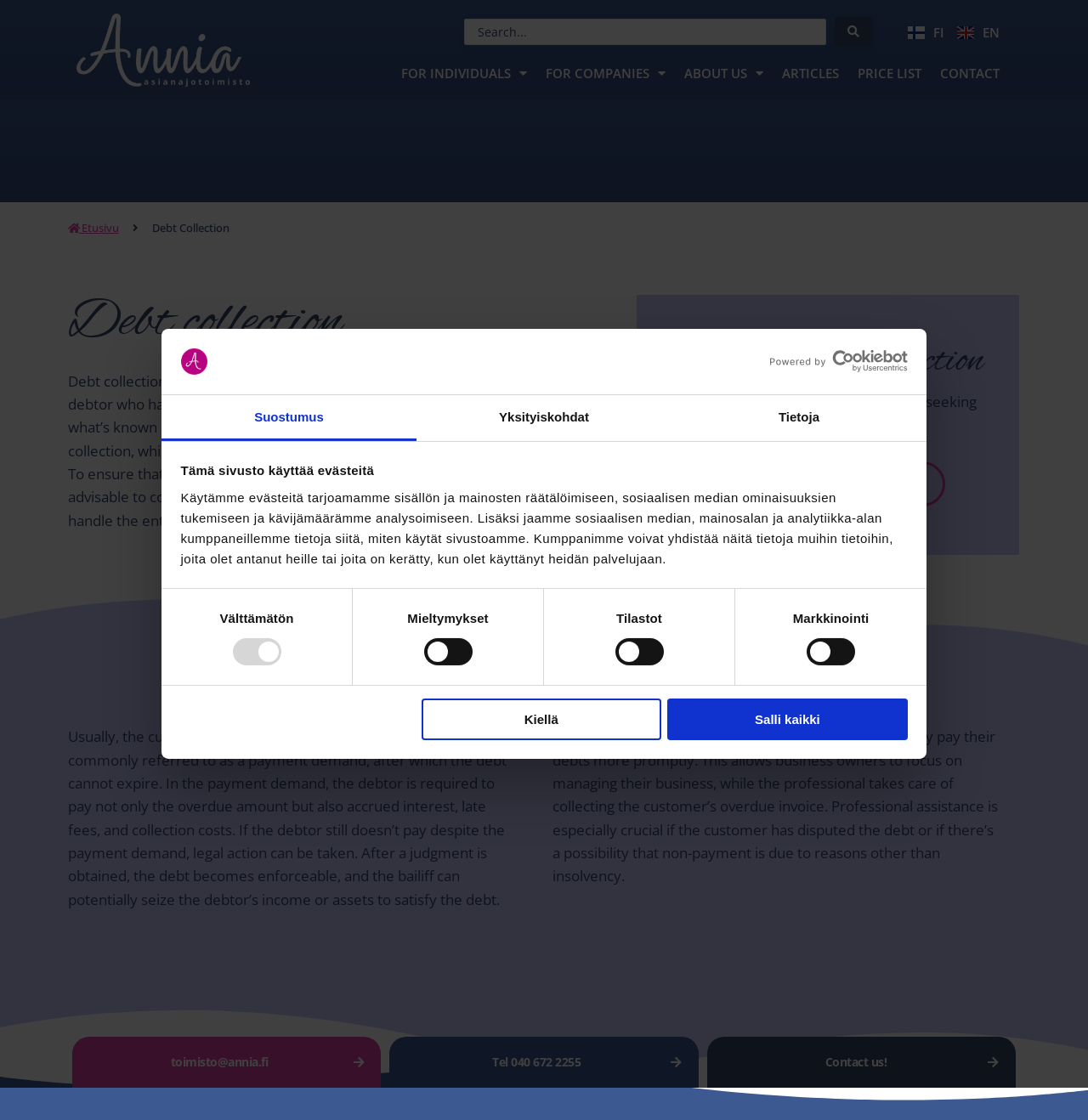Highlight the bounding box coordinates of the region I should click on to meet the following instruction: "Read more about debt collection".

[0.062, 0.264, 0.554, 0.315]